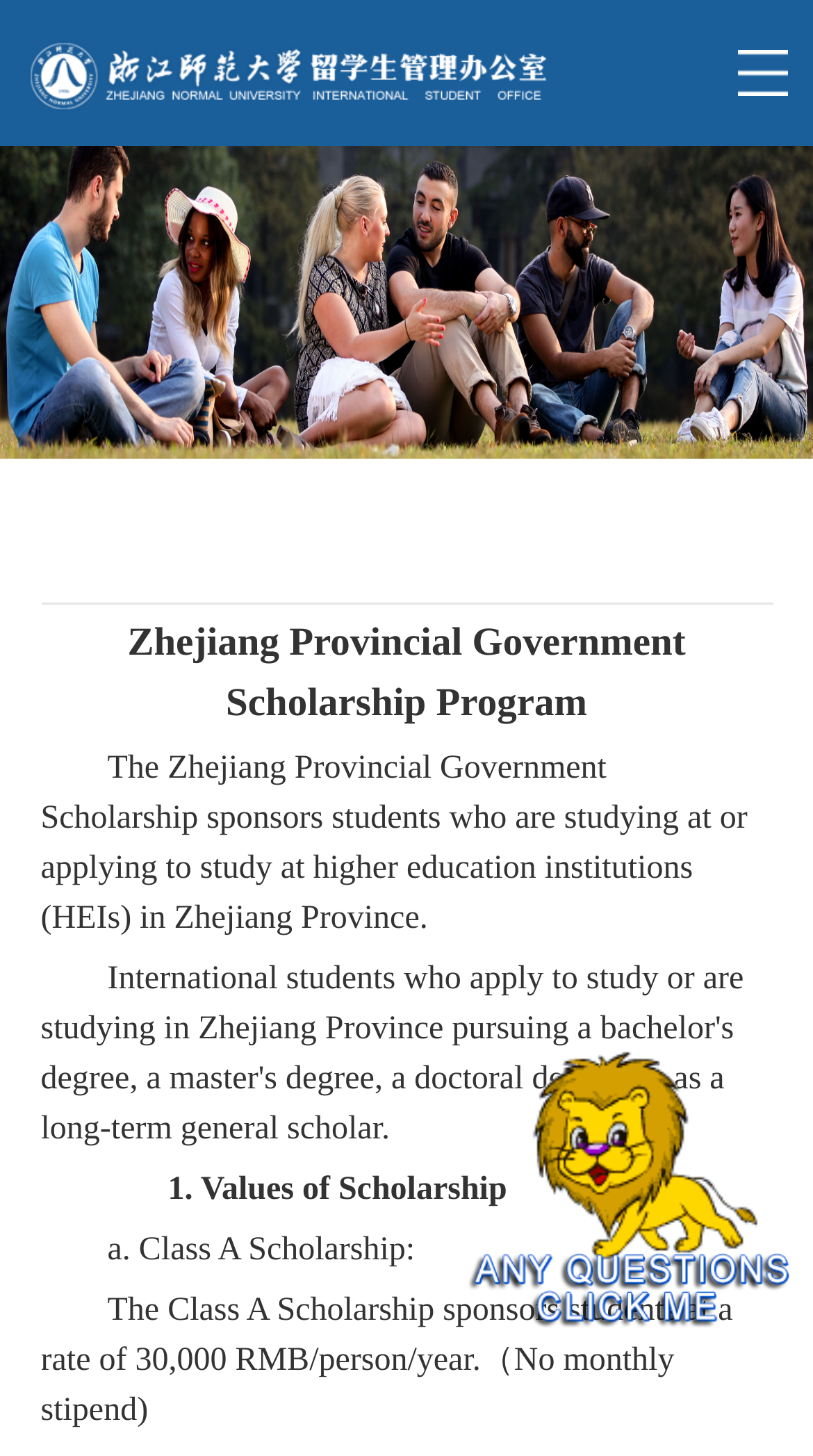Generate a comprehensive description of the webpage content.

The webpage is about the Zhejiang Provincial Government Scholarship Program. At the top left, there is a link accompanied by a small image. On the top right, there is another link. Below these links, a large image spans the entire width of the page. 

The main content of the webpage starts with a heading that reads "Zhejiang Provincial Government Scholarship Program". Below this heading, a paragraph provides an overview of the scholarship, stating that it sponsors students studying at or applying to study at higher education institutions in Zhejiang Province.

Further down, there is a list with a single item labeled "1." followed by a subheading "Values of Scholarship". Under this subheading, there is a description of the "Class A Scholarship", which sponsors students at a rate of 30,000 RMB/person/year without a monthly stipend.

At the bottom of the page, there is a link accompanied by a large image that takes up most of the width of the page.